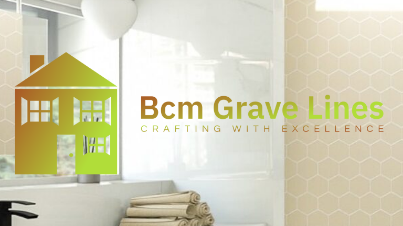Based on the image, please respond to the question with as much detail as possible:
What is the tagline of the company?

The tagline 'Crafting with Excellence' is written alongside the logo of Bcm Grave Lines, emphasizing the company's commitment to delivering exceptional craftsmanship in home renovations and improvements.